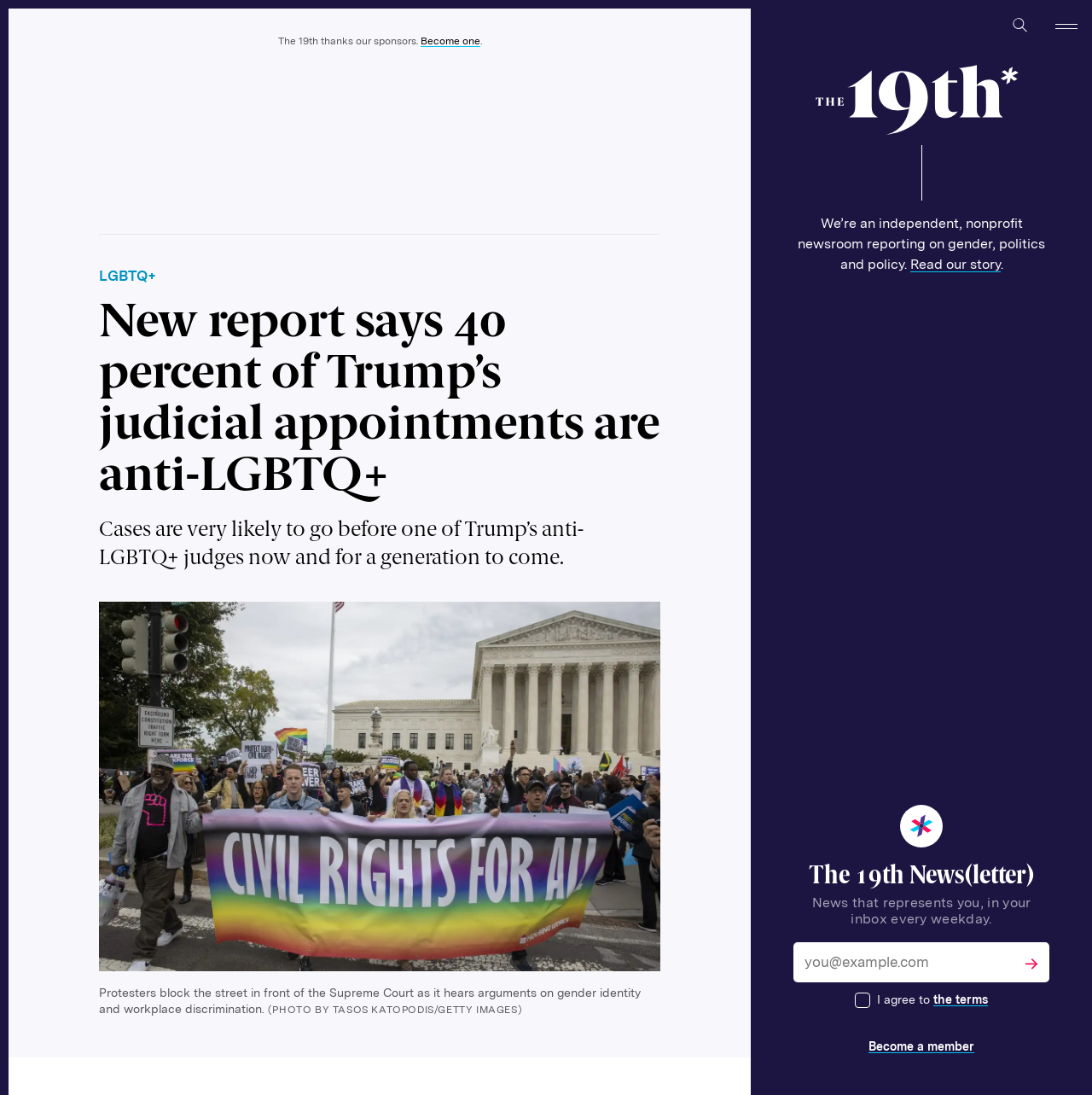Reply to the question below using a single word or brief phrase:
What is the purpose of the form?

Subscribe to newsletter